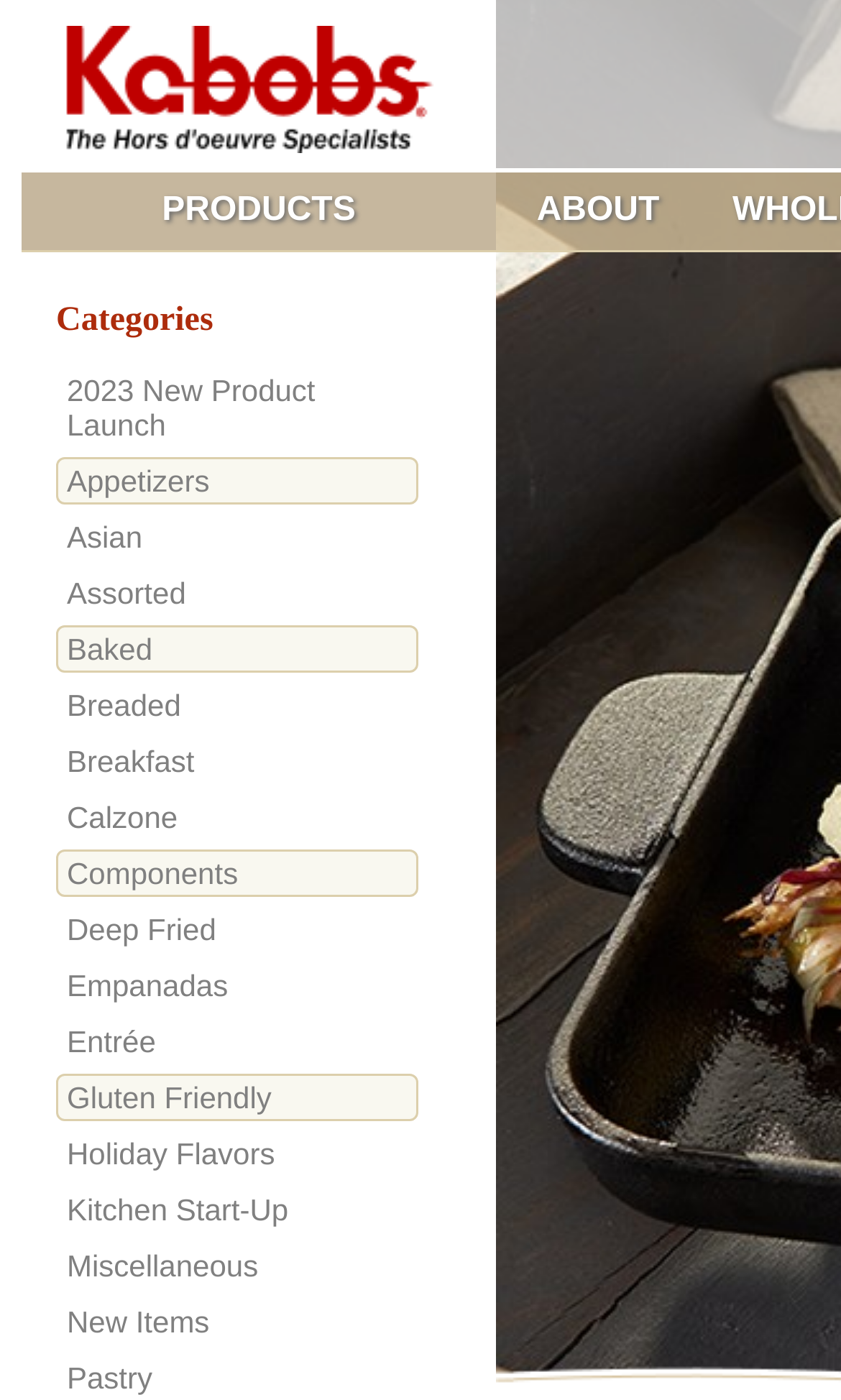Identify the bounding box coordinates of the region that needs to be clicked to carry out this instruction: "view products". Provide these coordinates as four float numbers ranging from 0 to 1, i.e., [left, top, right, bottom].

[0.026, 0.123, 0.59, 0.182]